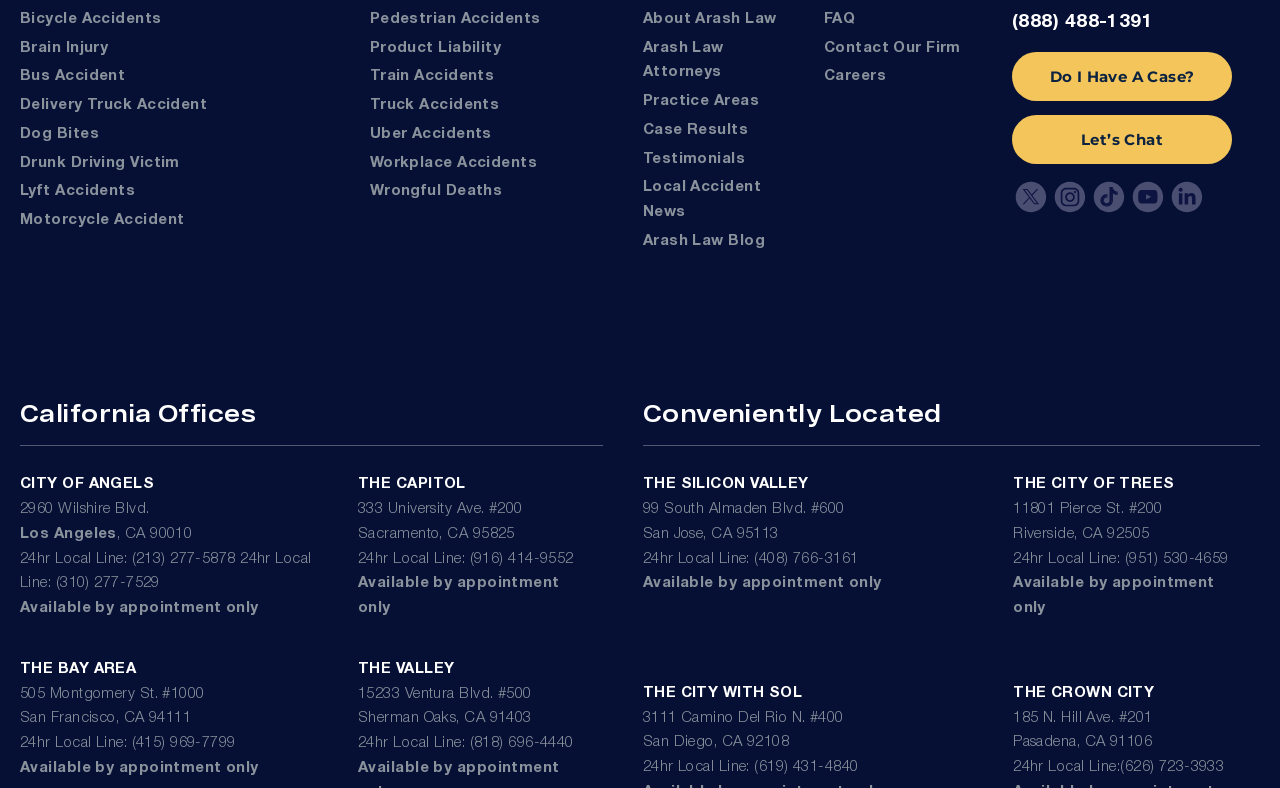Respond to the question below with a single word or phrase: How many offices does Arash Law have in California?

5